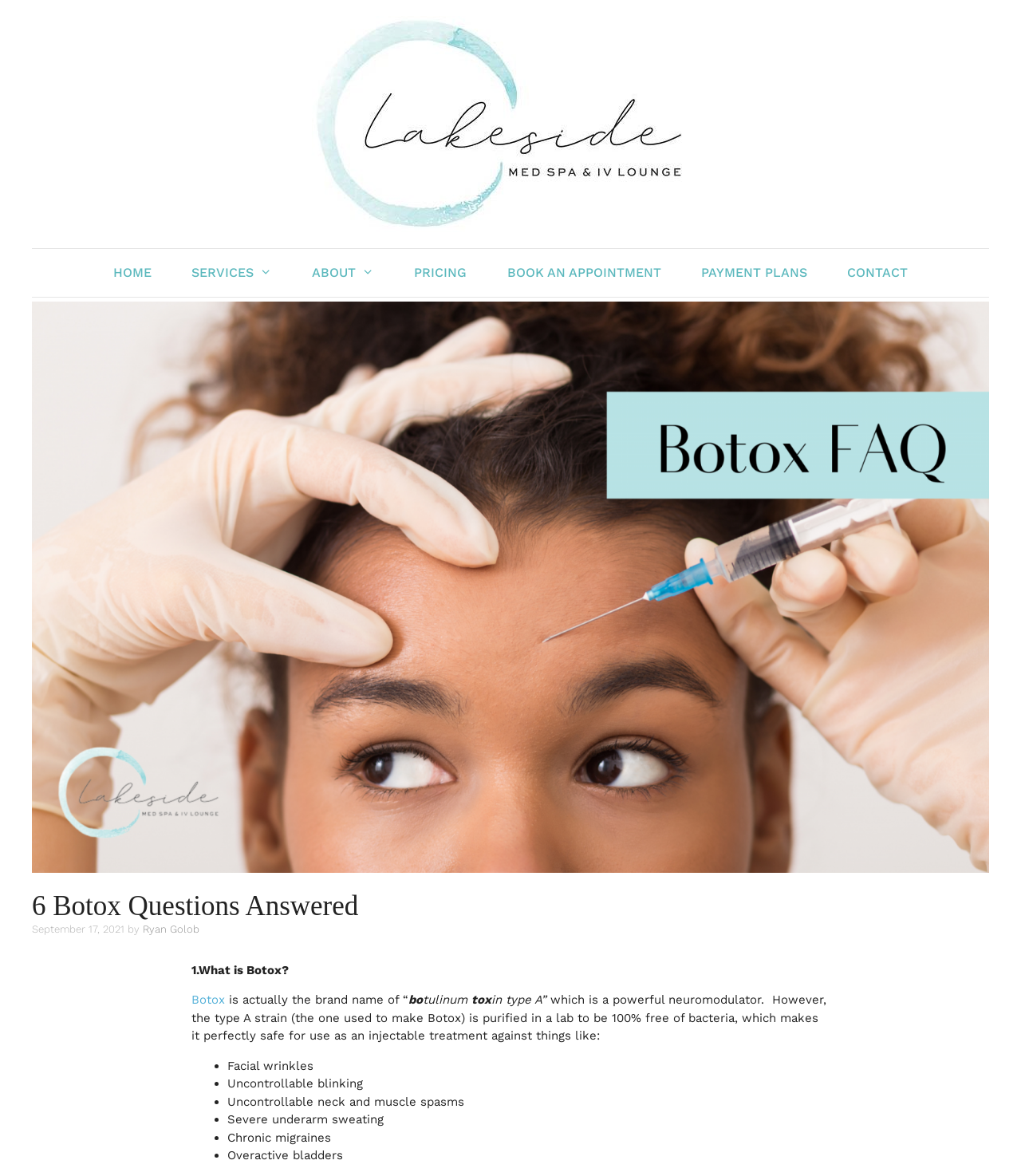What is the topic of the article? Observe the screenshot and provide a one-word or short phrase answer.

Botox